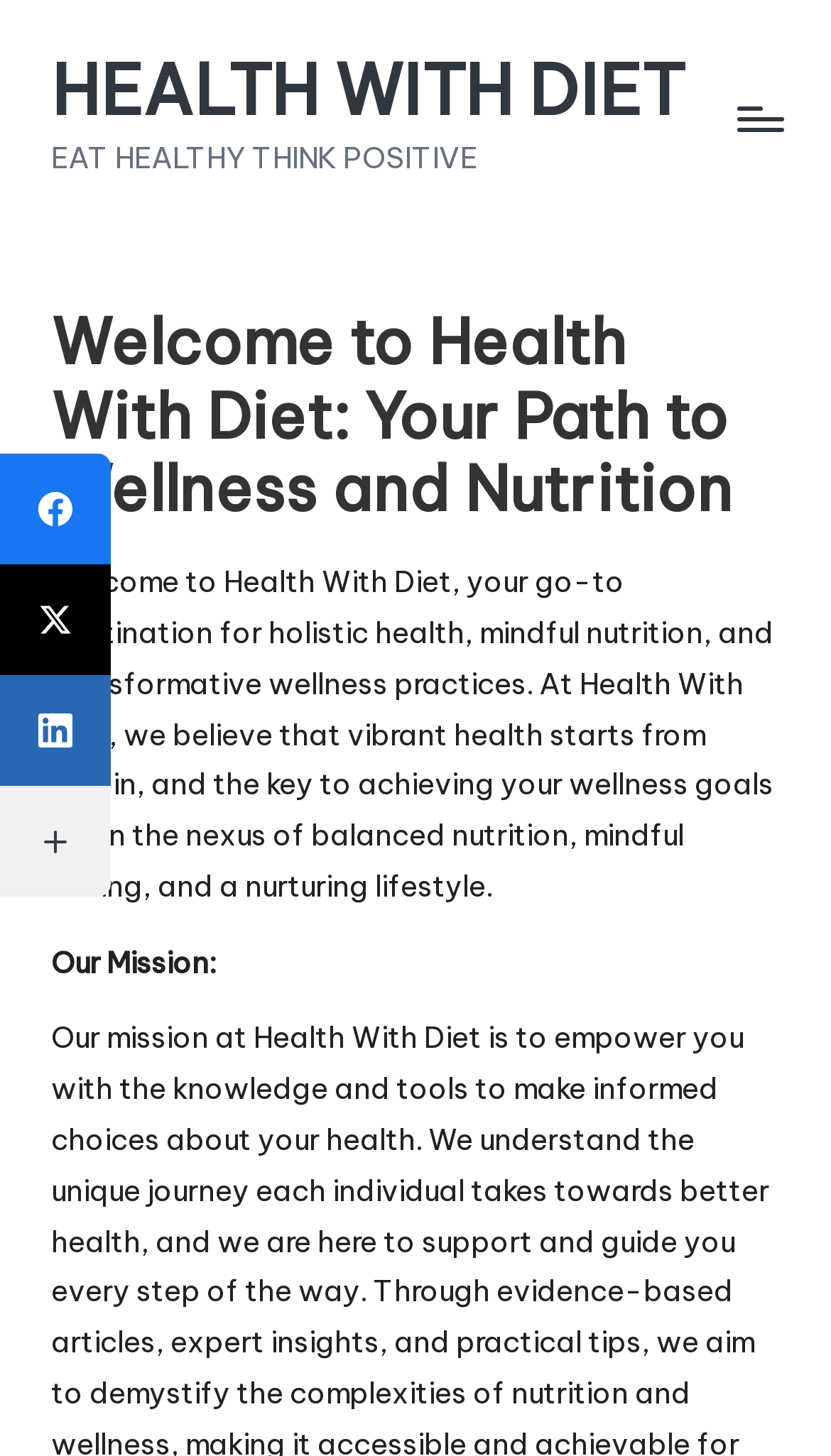Locate and provide the bounding box coordinates for the HTML element that matches this description: "aria-label="Menu"".

[0.887, 0.074, 0.938, 0.09]